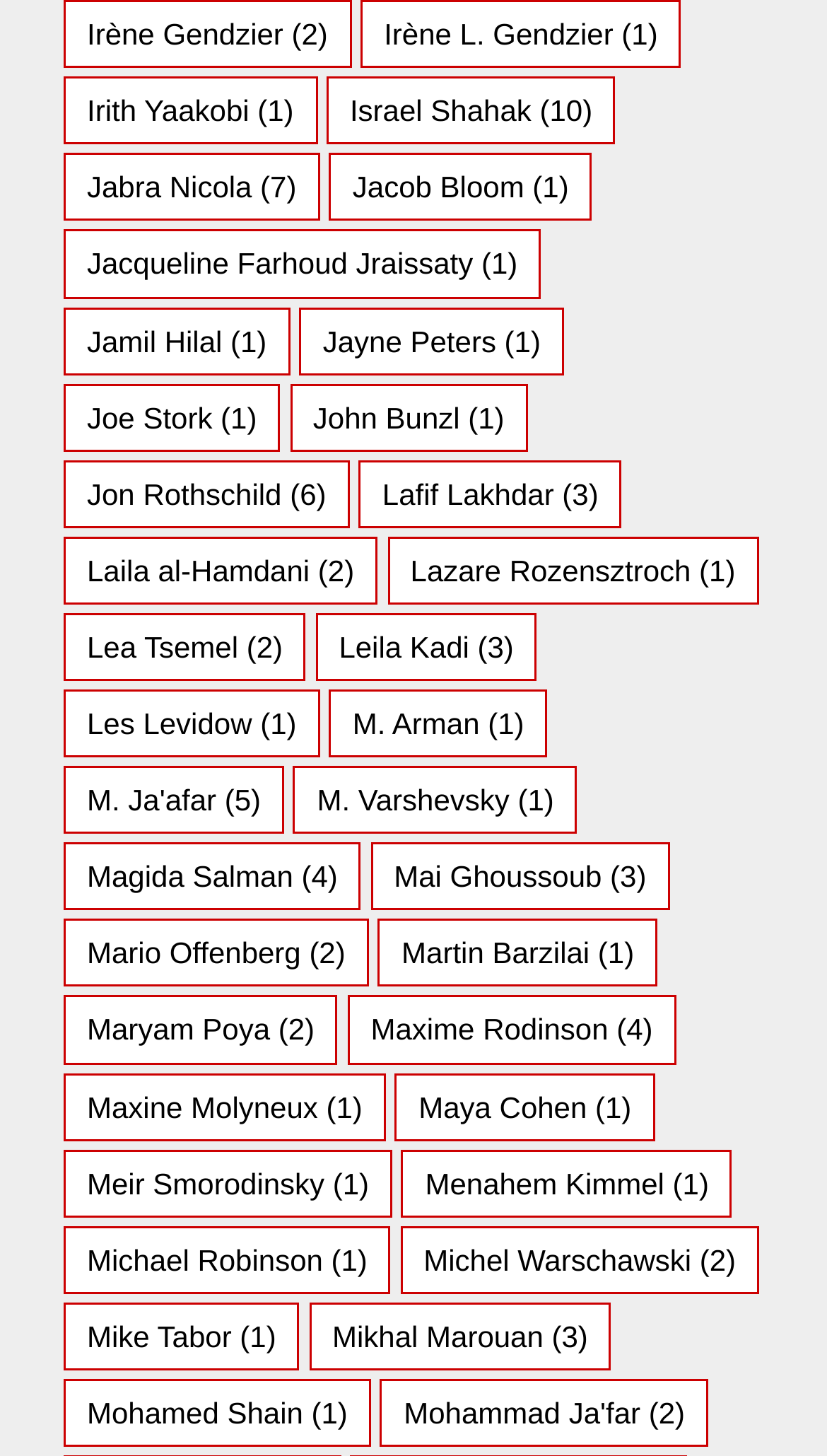Determine the bounding box coordinates of the clickable element to complete this instruction: "Explore Jacqueline Farhoud Jraissaty's page". Provide the coordinates in the format of four float numbers between 0 and 1, [left, top, right, bottom].

[0.077, 0.158, 0.654, 0.205]